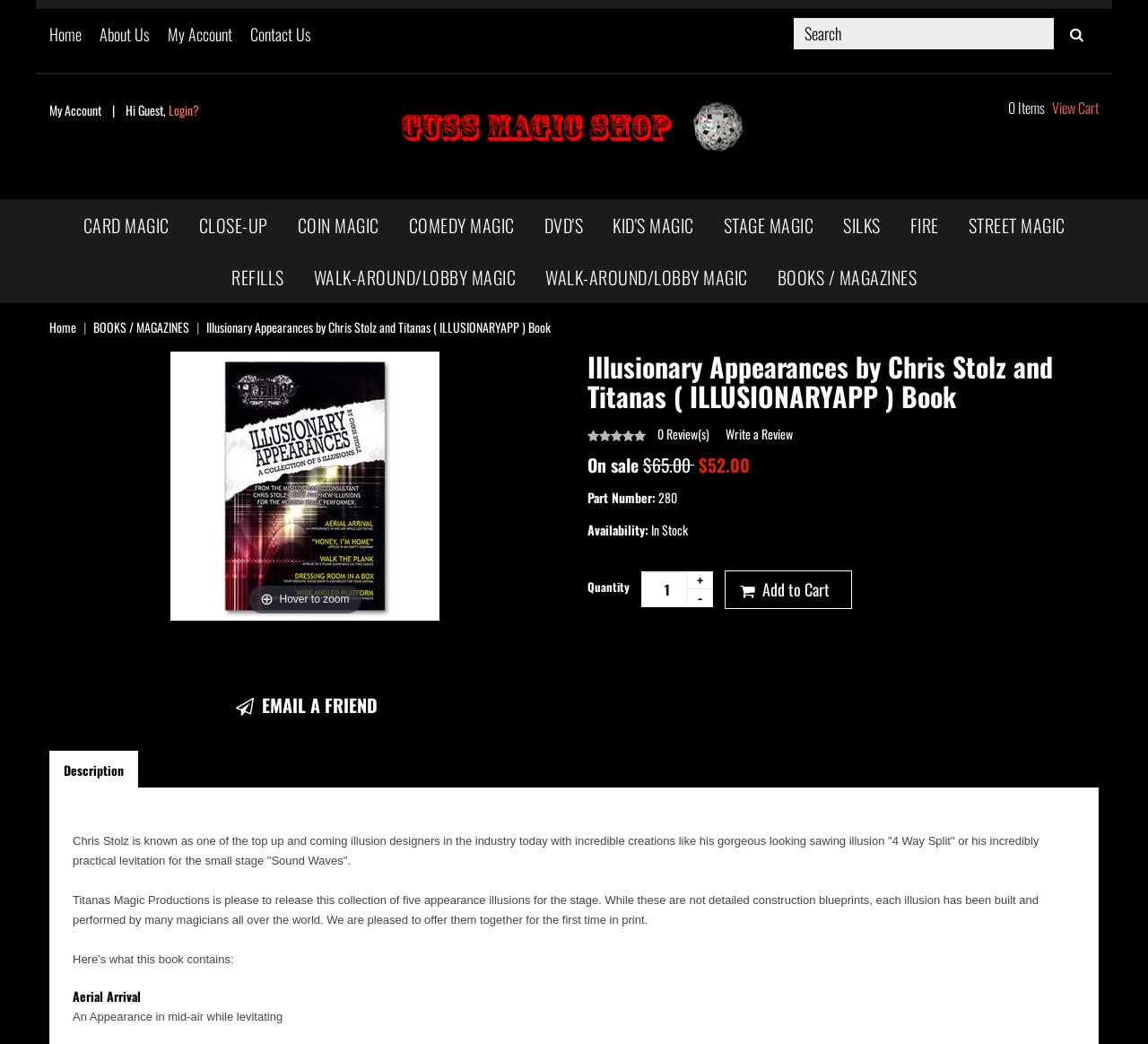Based on the element description: "My Account", identify the bounding box coordinates for this UI element. The coordinates must be four float numbers between 0 and 1, listed as [left, top, right, bottom].

[0.146, 0.021, 0.202, 0.044]